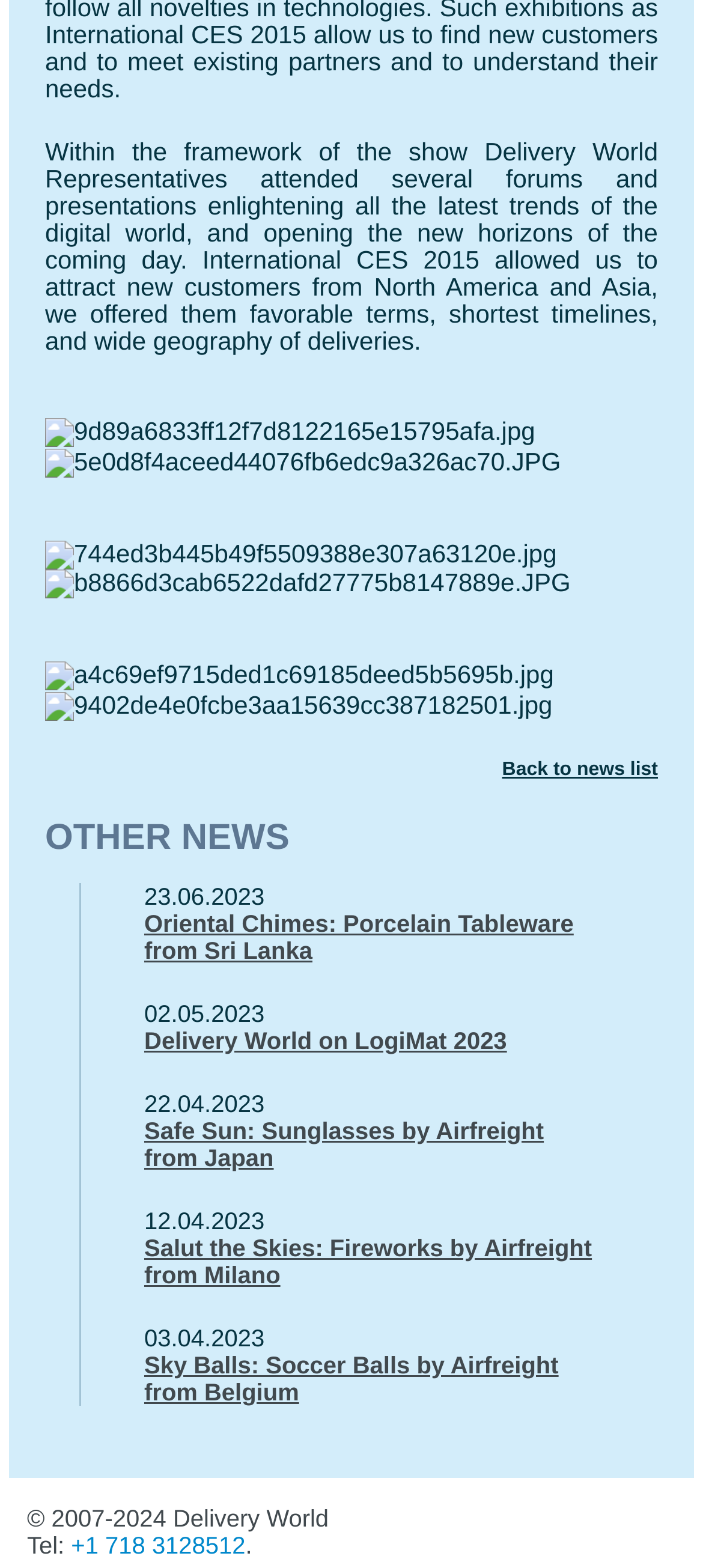Please respond to the question with a concise word or phrase:
What is the topic of the first news article?

International CES 2015